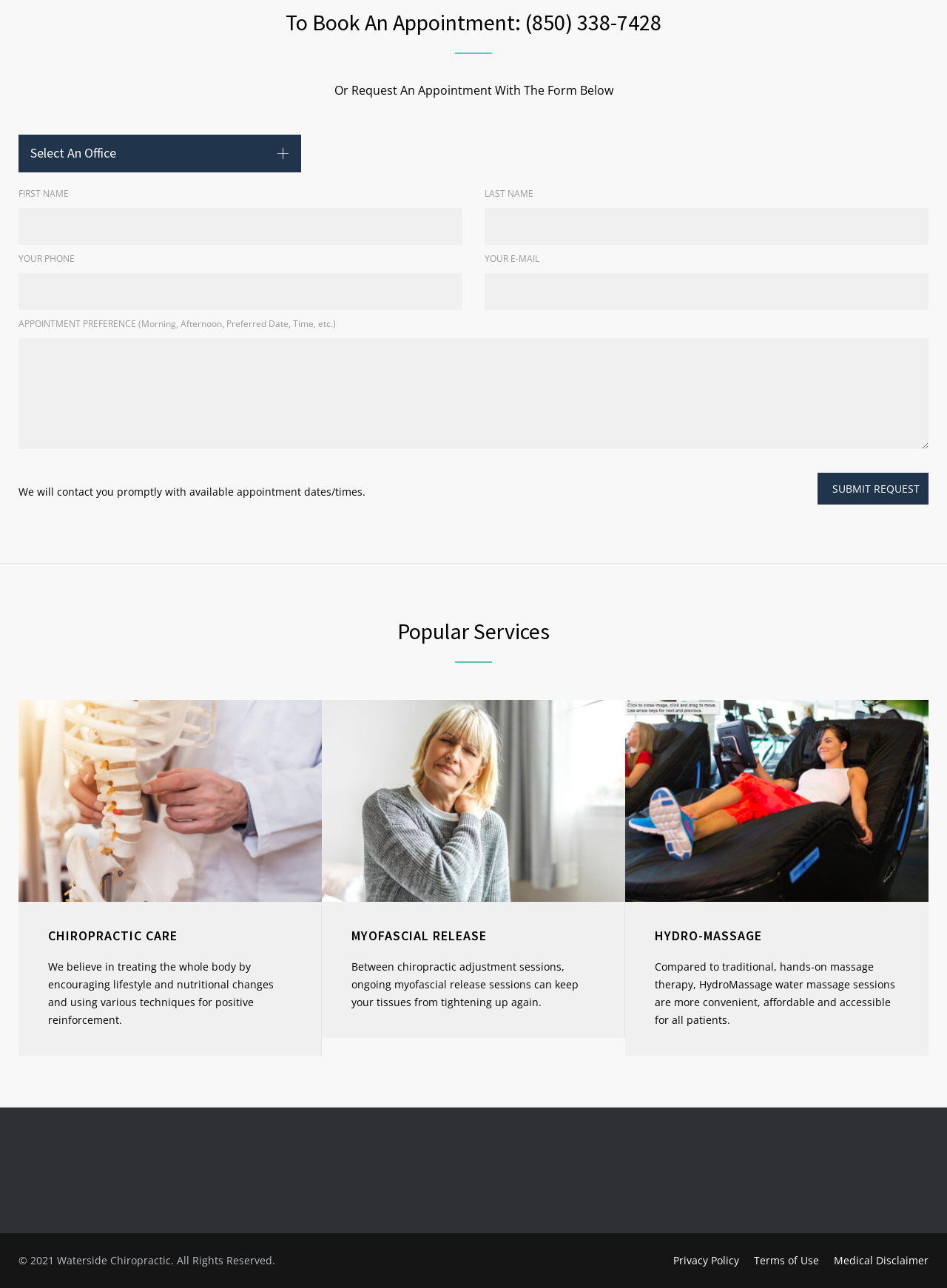Locate the bounding box coordinates of the area you need to click to fulfill this instruction: 'Read the Privacy Policy'. The coordinates must be in the form of four float numbers ranging from 0 to 1: [left, top, right, bottom].

[0.711, 0.973, 0.78, 0.984]